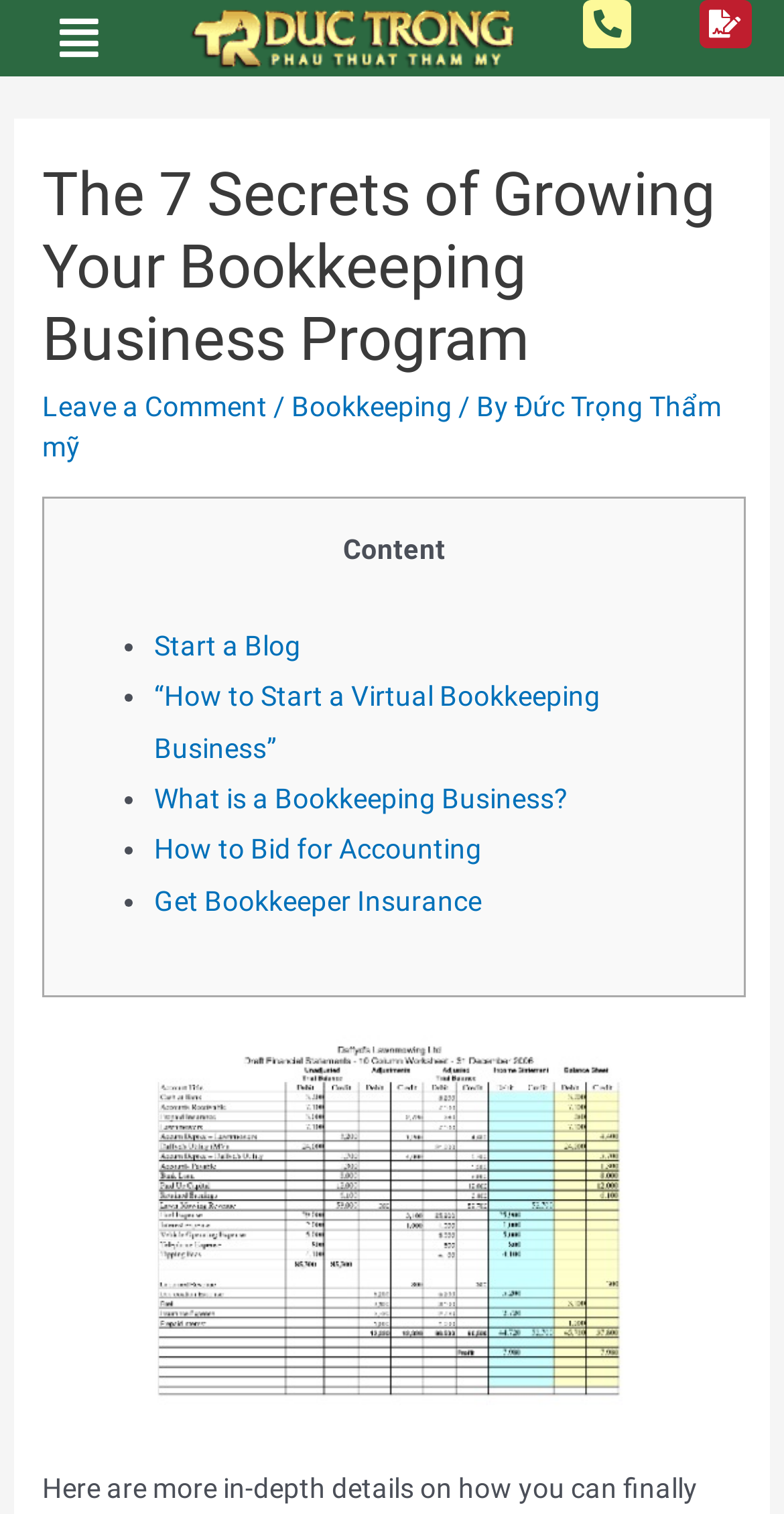Give a one-word or one-phrase response to the question:
How many buttons are on the top right corner?

2